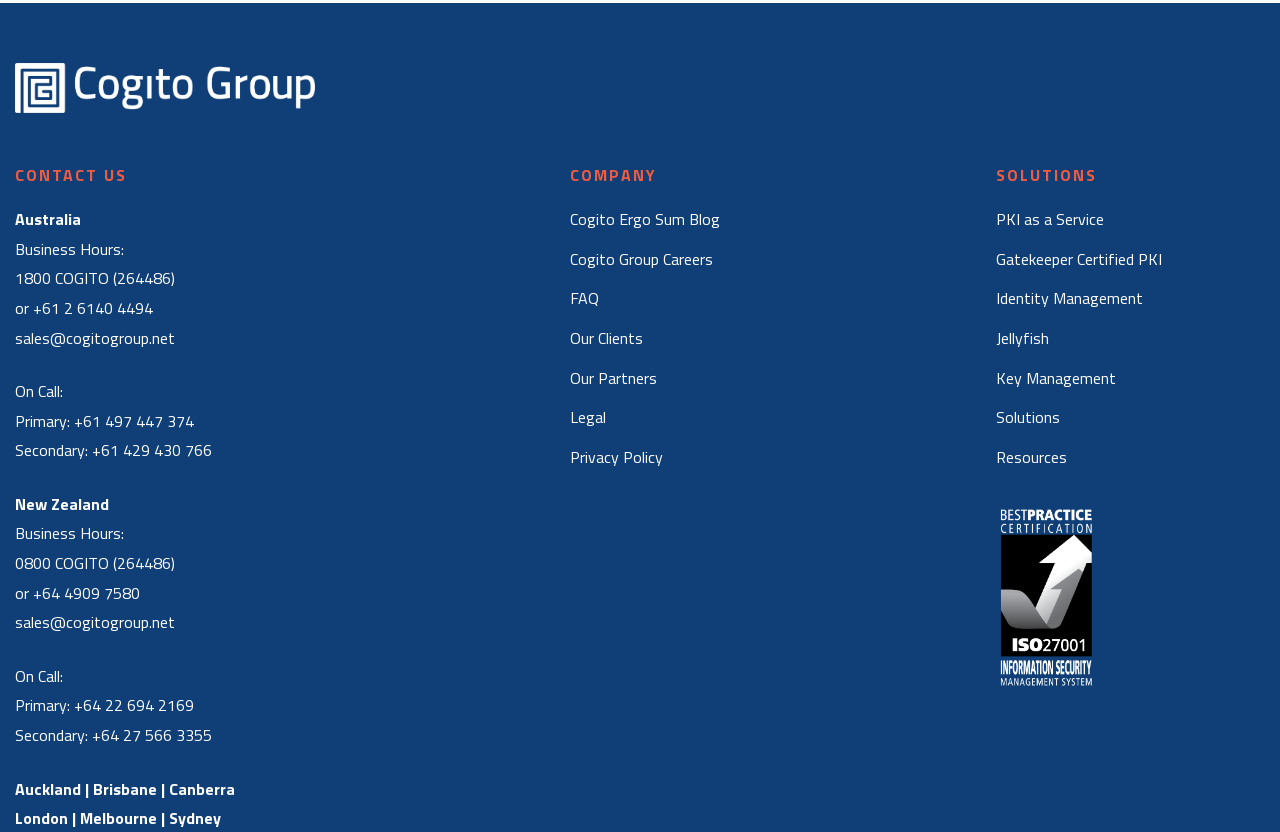Please provide the bounding box coordinates for the element that needs to be clicked to perform the instruction: "Go to 'Cogito Ergo Sum Blog'". The coordinates must consist of four float numbers between 0 and 1, formatted as [left, top, right, bottom].

[0.445, 0.249, 0.562, 0.278]